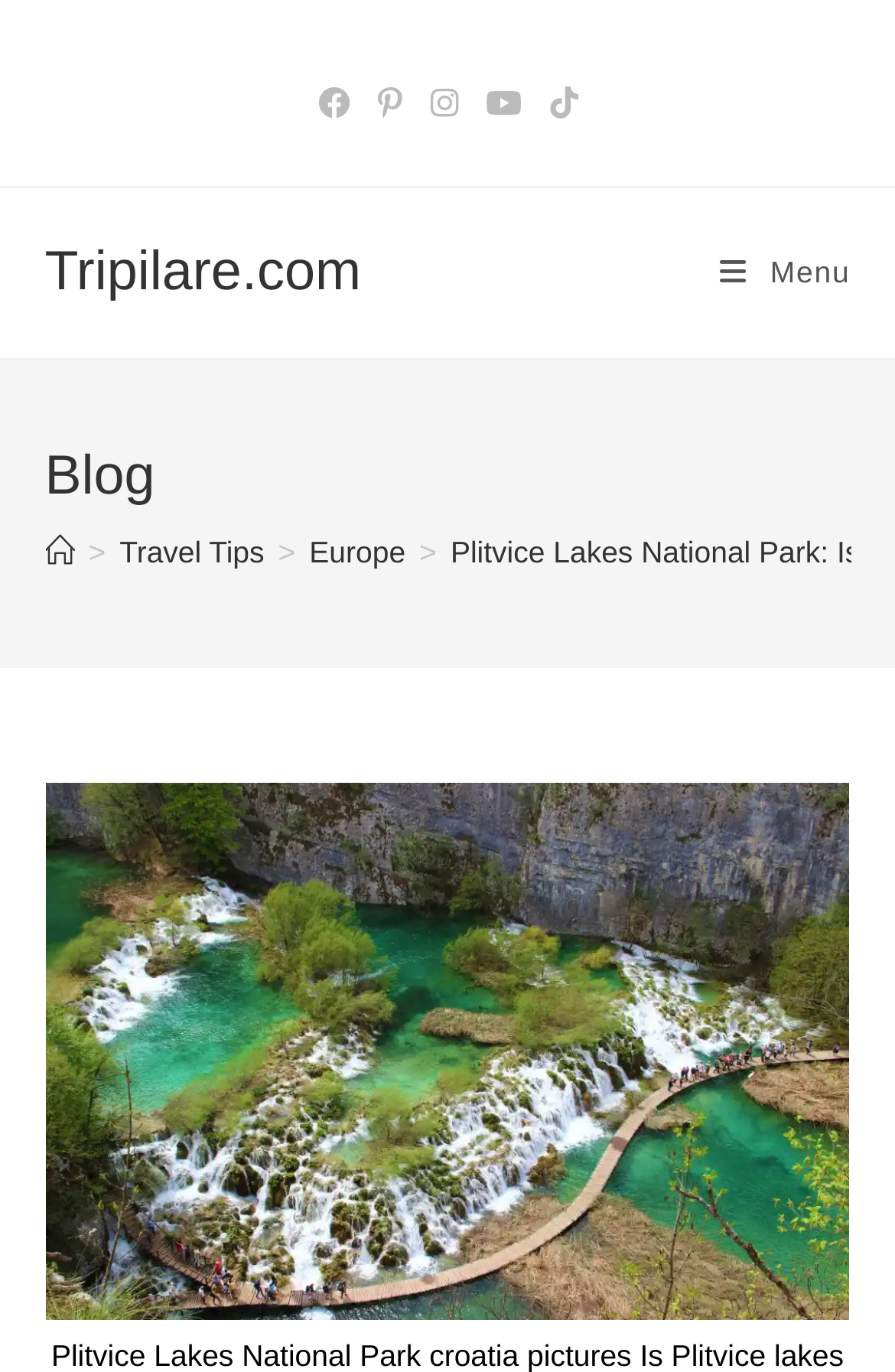Answer this question using a single word or a brief phrase:
How many links are in the breadcrumbs navigation?

3